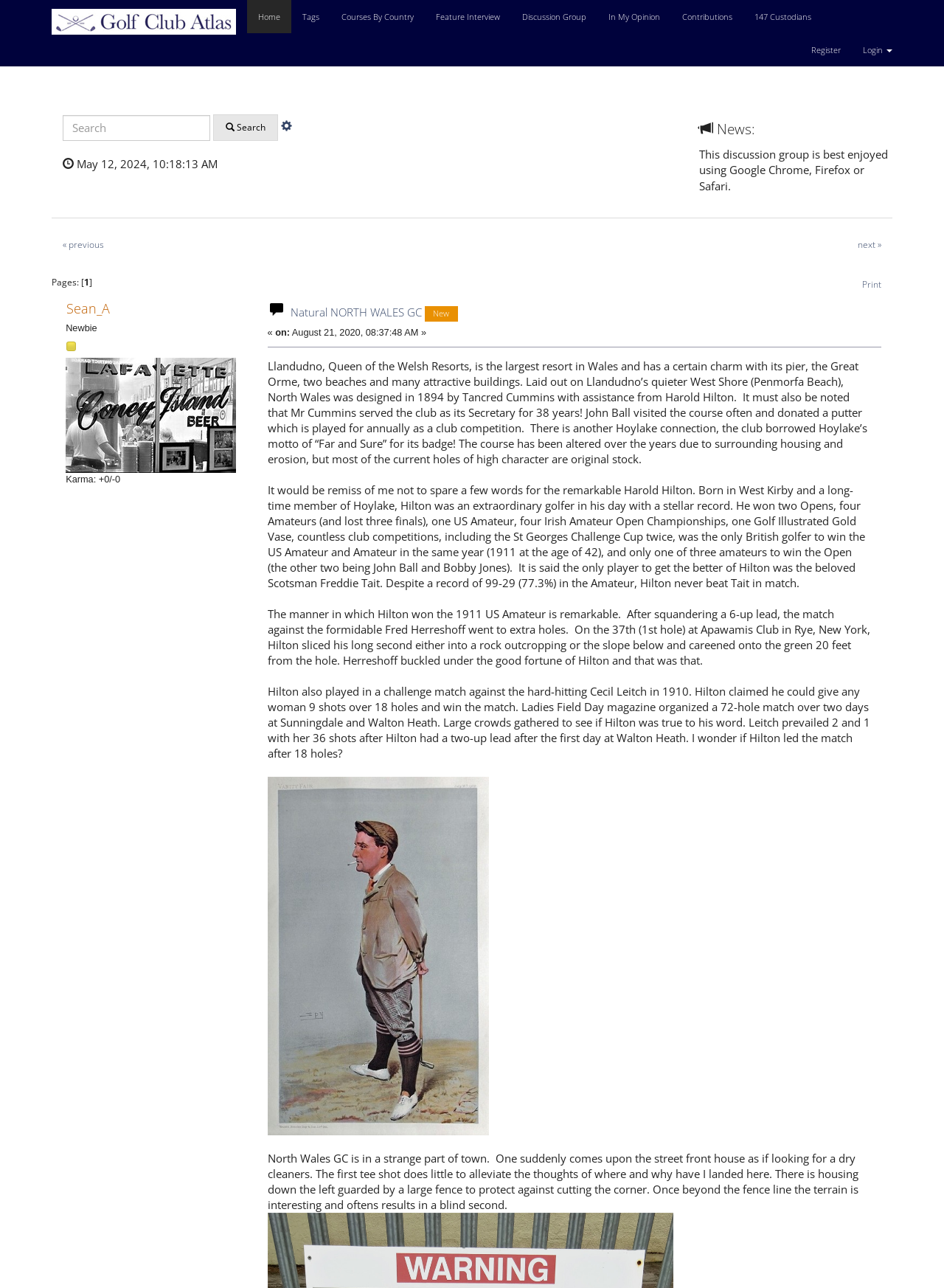Locate the UI element described as follows: "alt="Golf Club Atlas"". Return the bounding box coordinates as four float numbers between 0 and 1 in the order [left, top, right, bottom].

[0.043, 0.0, 0.262, 0.026]